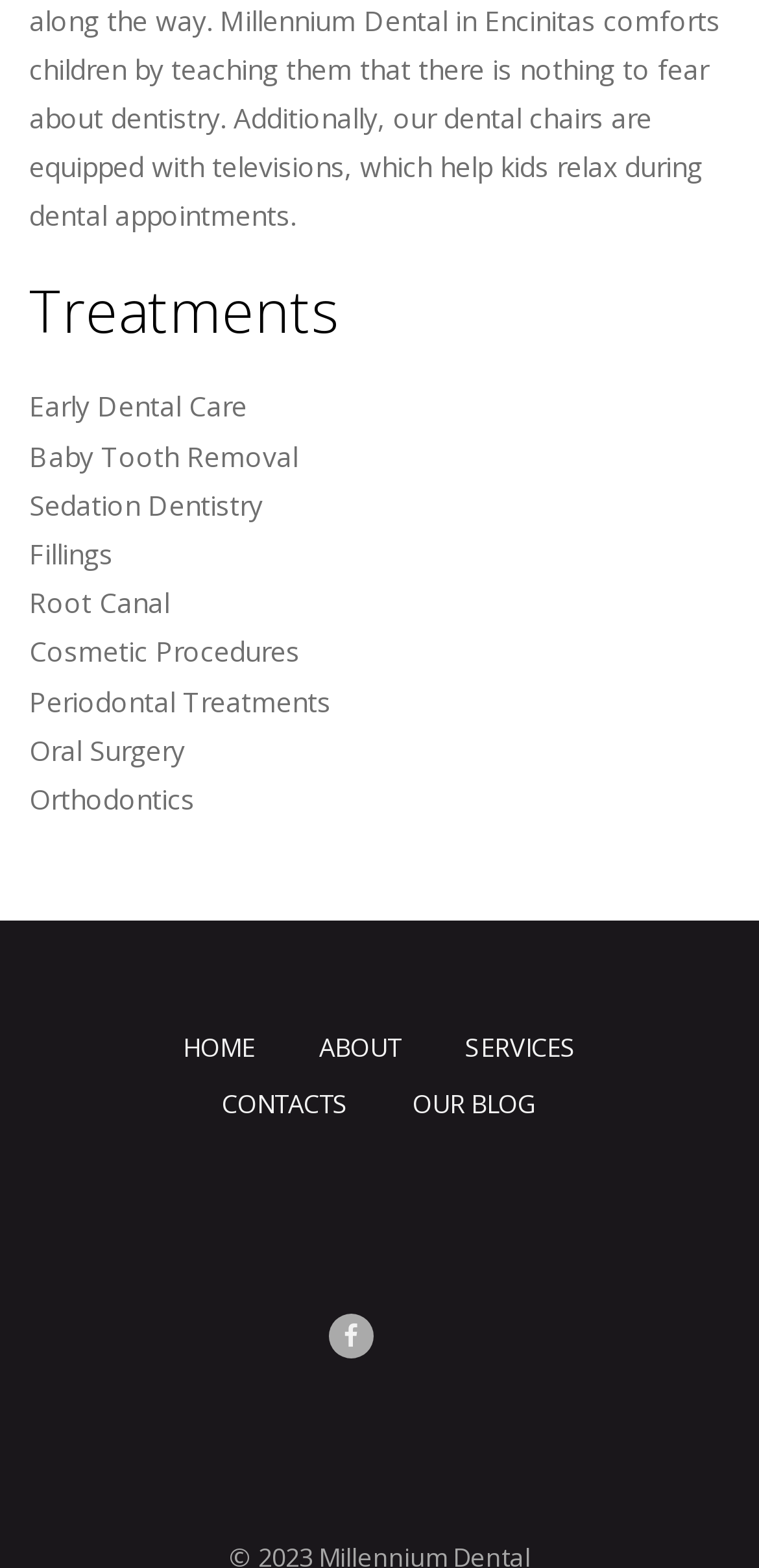Determine the bounding box coordinates of the UI element described by: "Services".

[0.613, 0.657, 0.759, 0.679]